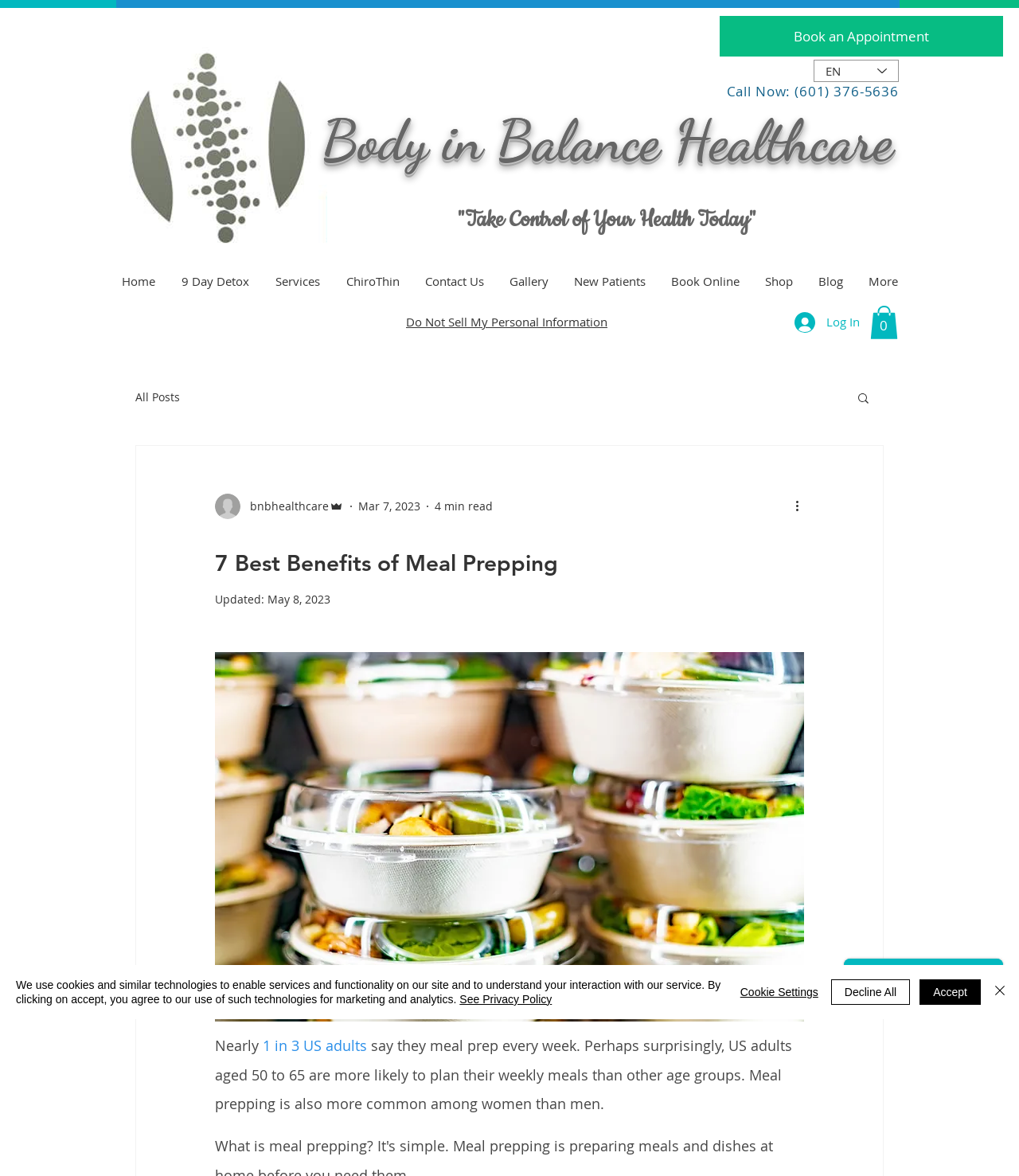Find the bounding box coordinates of the element's region that should be clicked in order to follow the given instruction: "Select a language from the dropdown menu". The coordinates should consist of four float numbers between 0 and 1, i.e., [left, top, right, bottom].

[0.798, 0.051, 0.882, 0.07]